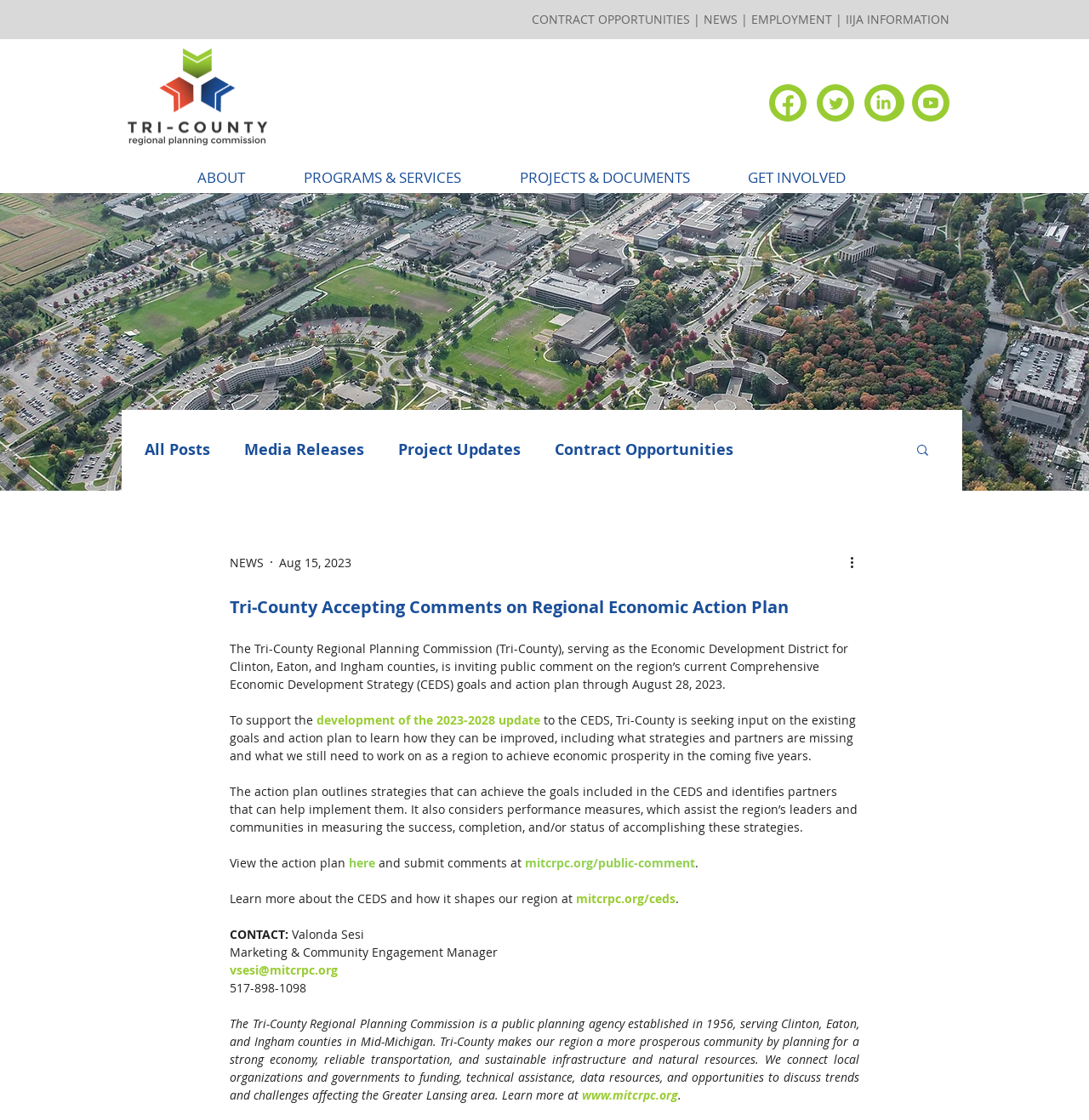Refer to the image and answer the question with as much detail as possible: What is the role of Valonda Sesi?

The webpage lists Valonda Sesi as the contact person, with the title 'Marketing & Community Engagement Manager'. This suggests that Valonda Sesi is responsible for managing marketing and community engagement efforts for the Tri-County Regional Planning Commission.